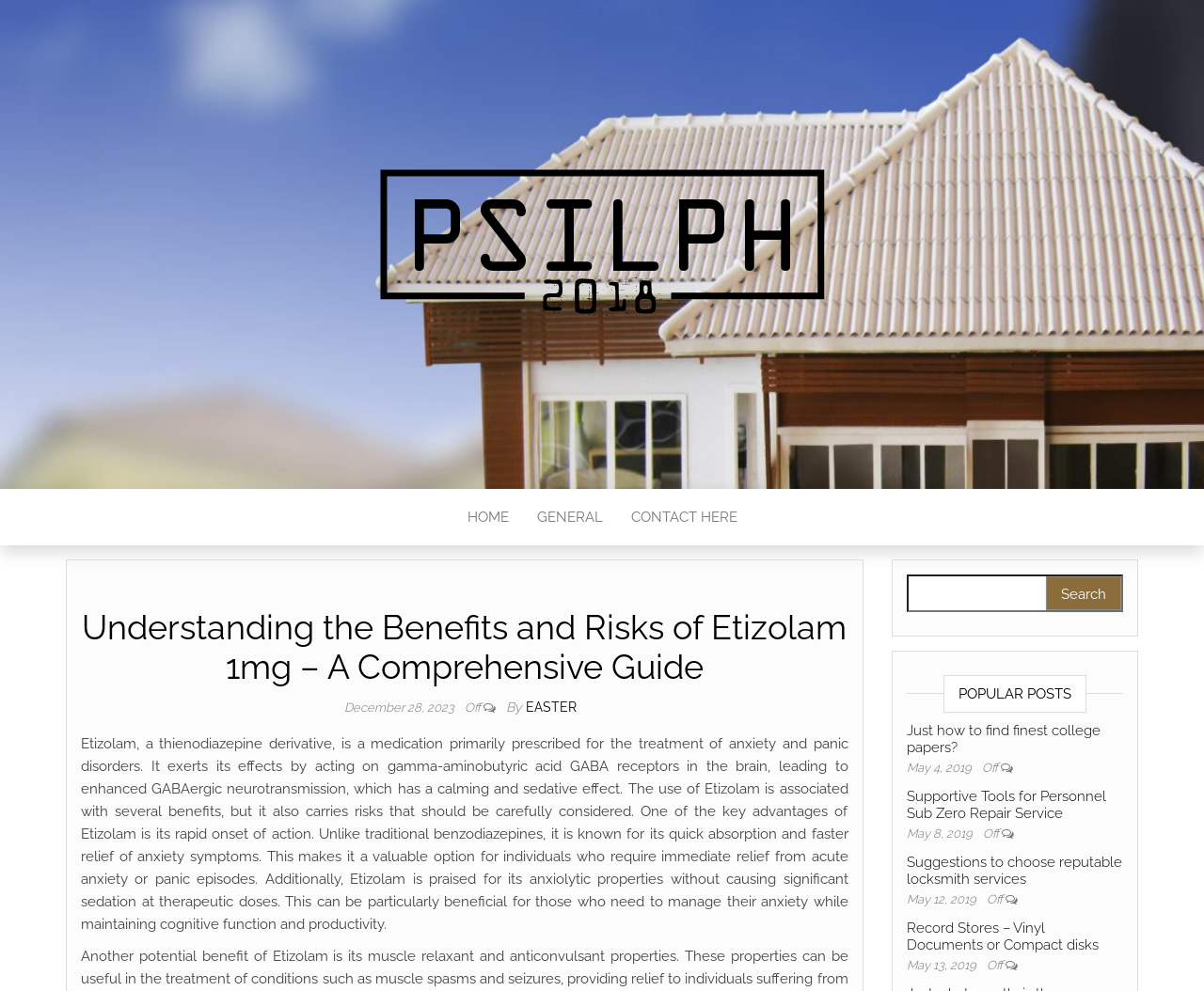Based on the element description alt="Psilph 2018", identify the bounding box of the UI element in the given webpage screenshot. The coordinates should be in the format (top-left x, top-left y, bottom-right x, bottom-right y) and must be between 0 and 1.

[0.315, 0.237, 0.685, 0.254]